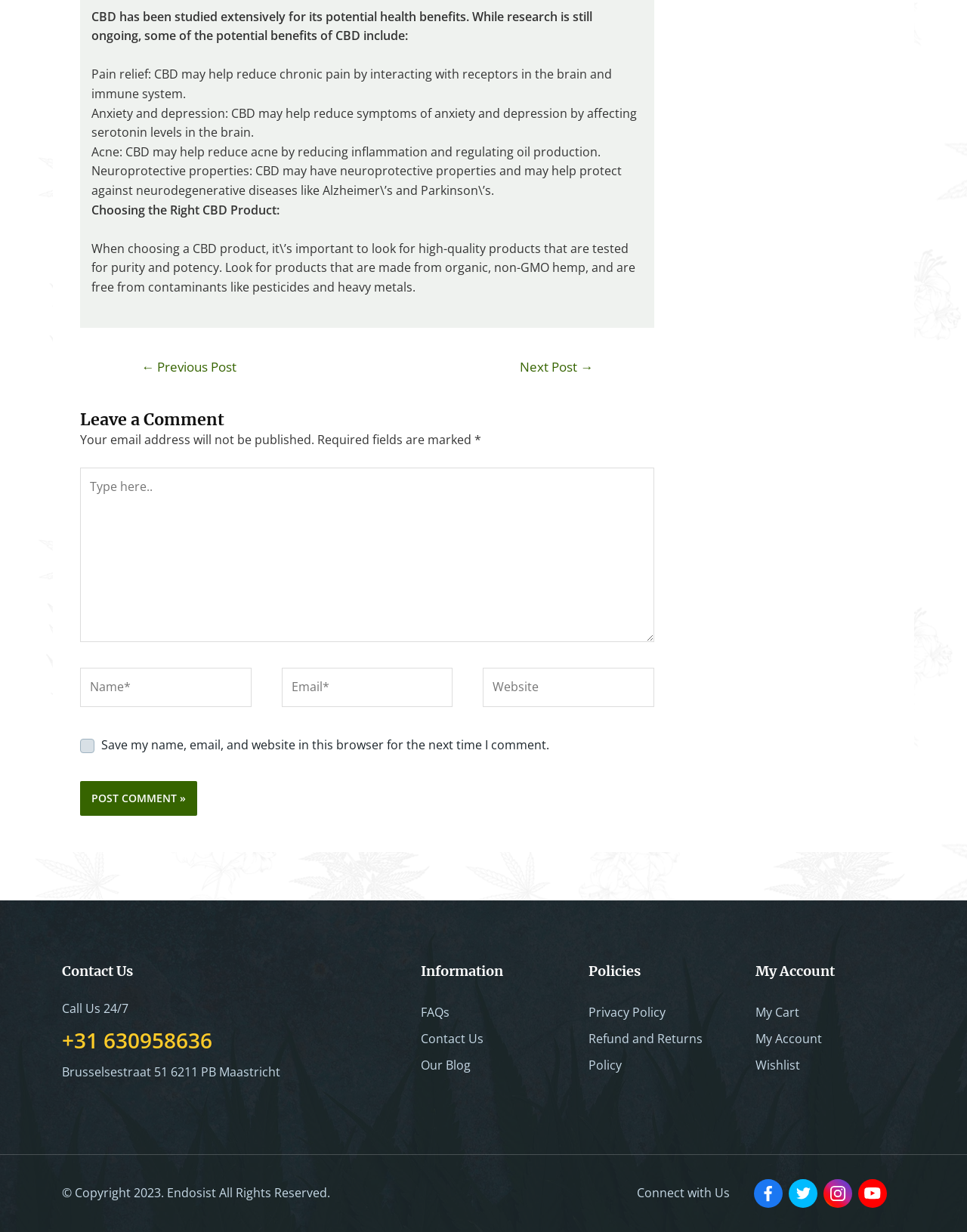Provide a brief response to the question below using one word or phrase:
What is the purpose of the comment section?

Leave a comment